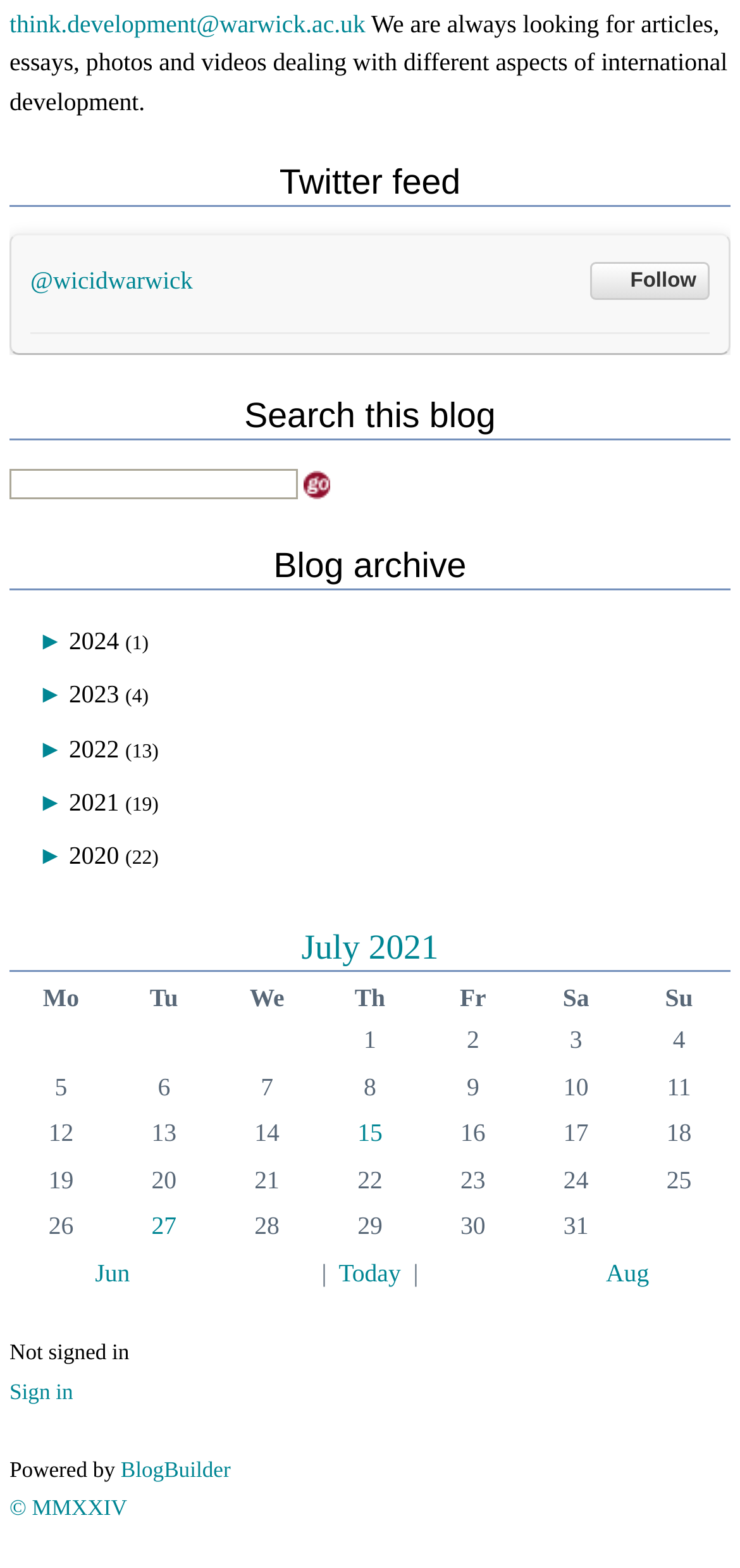Predict the bounding box of the UI element that fits this description: "►".

[0.051, 0.468, 0.093, 0.486]